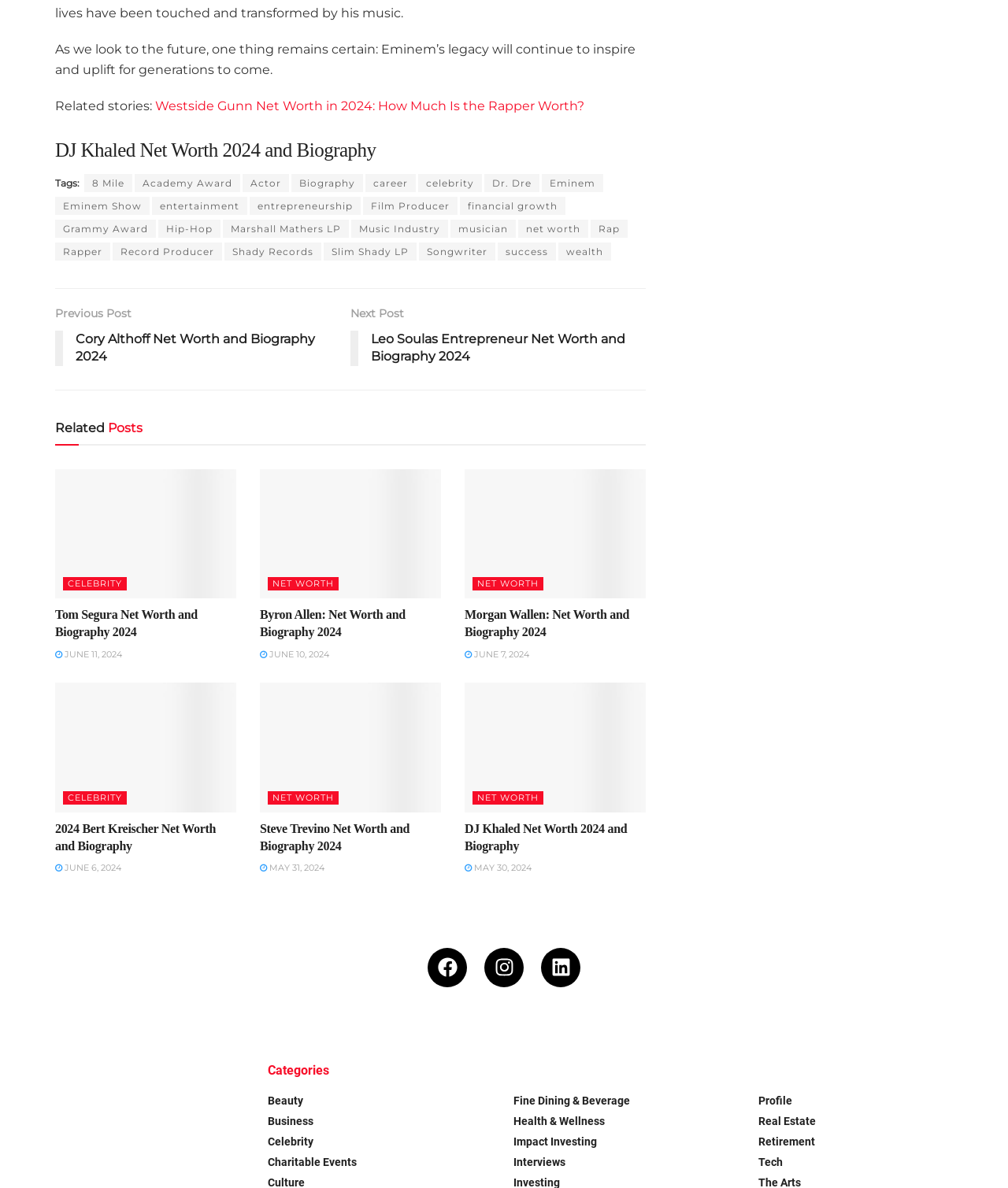Please indicate the bounding box coordinates for the clickable area to complete the following task: "Click on the link to read about DJ Khaled's net worth and biography". The coordinates should be specified as four float numbers between 0 and 1, i.e., [left, top, right, bottom].

[0.055, 0.115, 0.641, 0.138]